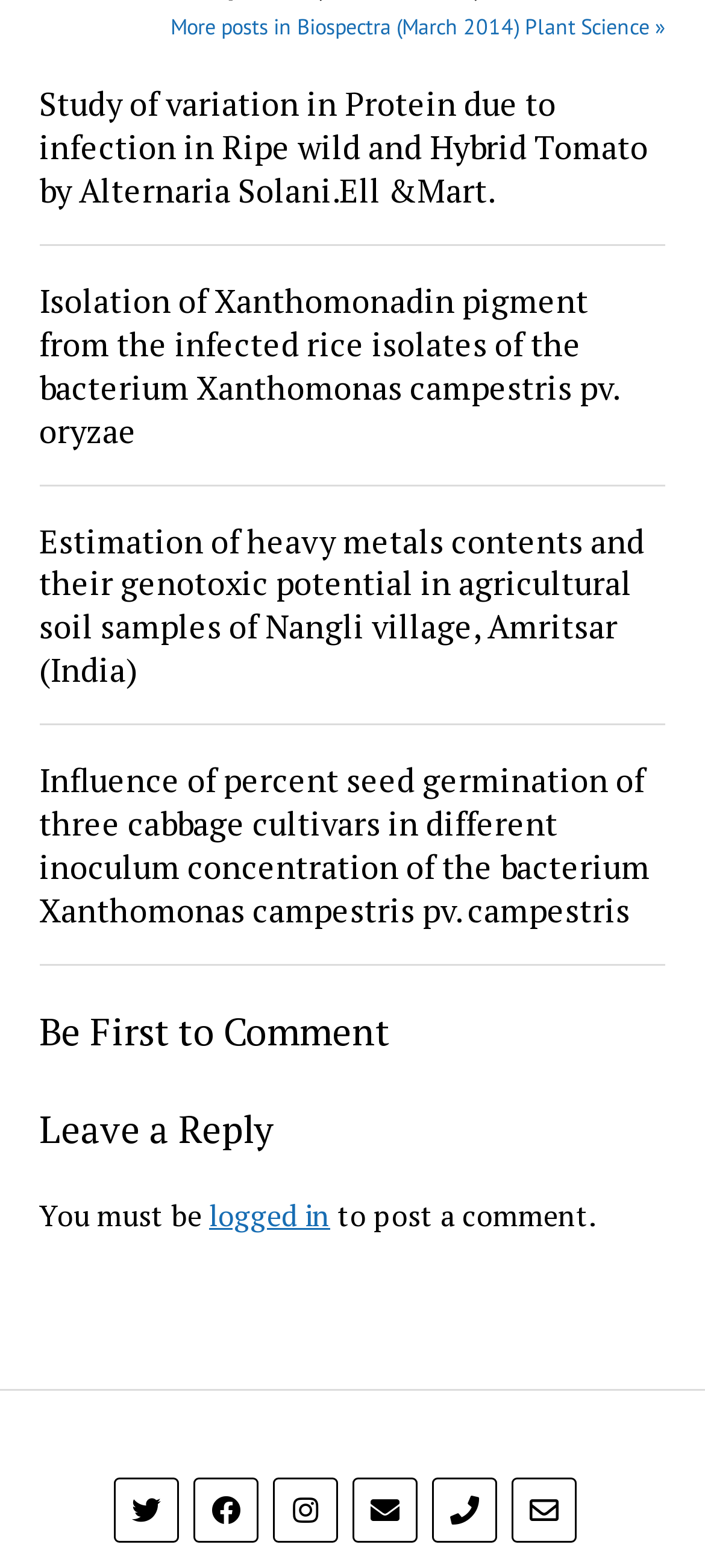Given the element description title="instagram", predict the bounding box coordinates for the UI element in the webpage screenshot. The format should be (top-left x, top-left y, bottom-right x, bottom-right y), and the values should be between 0 and 1.

[0.387, 0.943, 0.479, 0.984]